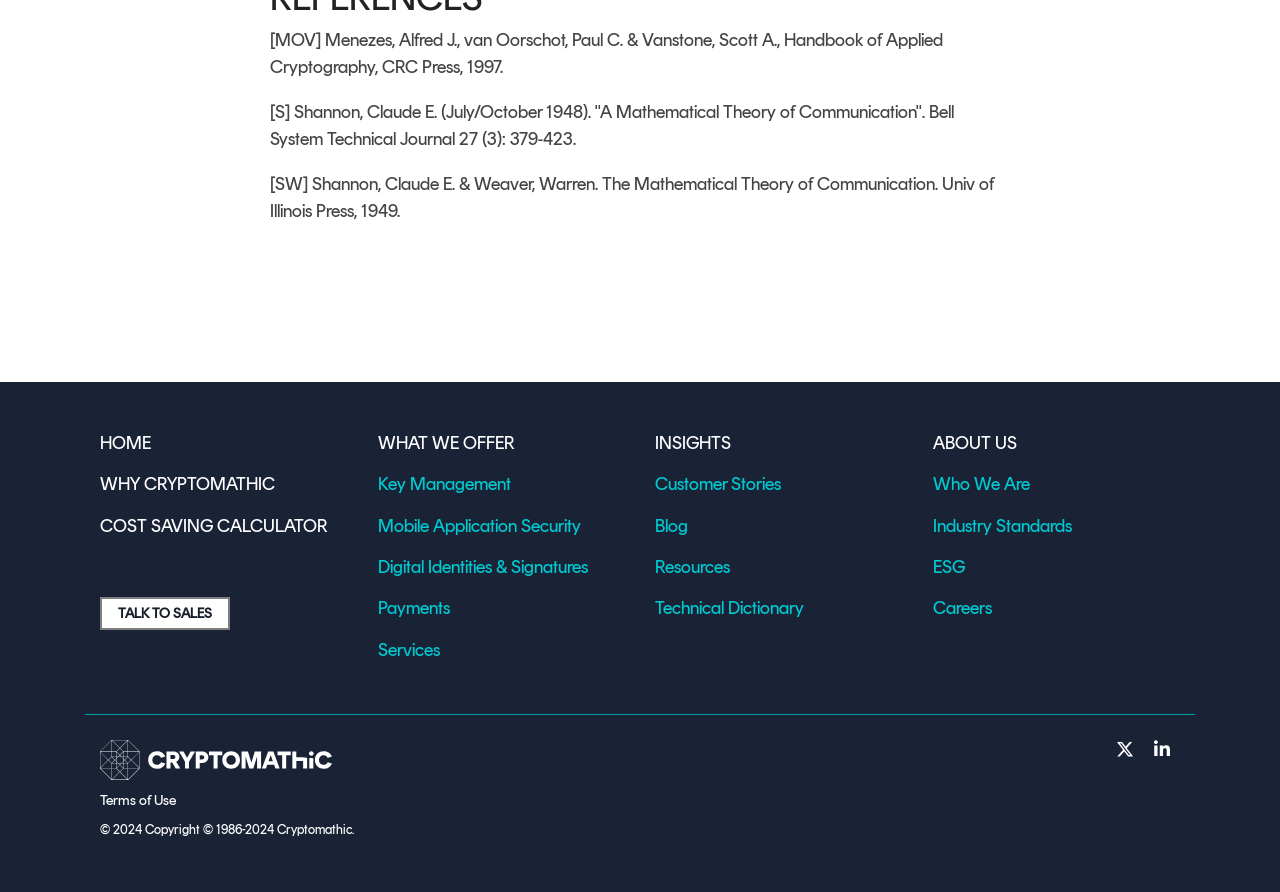Please locate the bounding box coordinates of the element that should be clicked to achieve the given instruction: "read customer stories".

[0.512, 0.531, 0.61, 0.555]